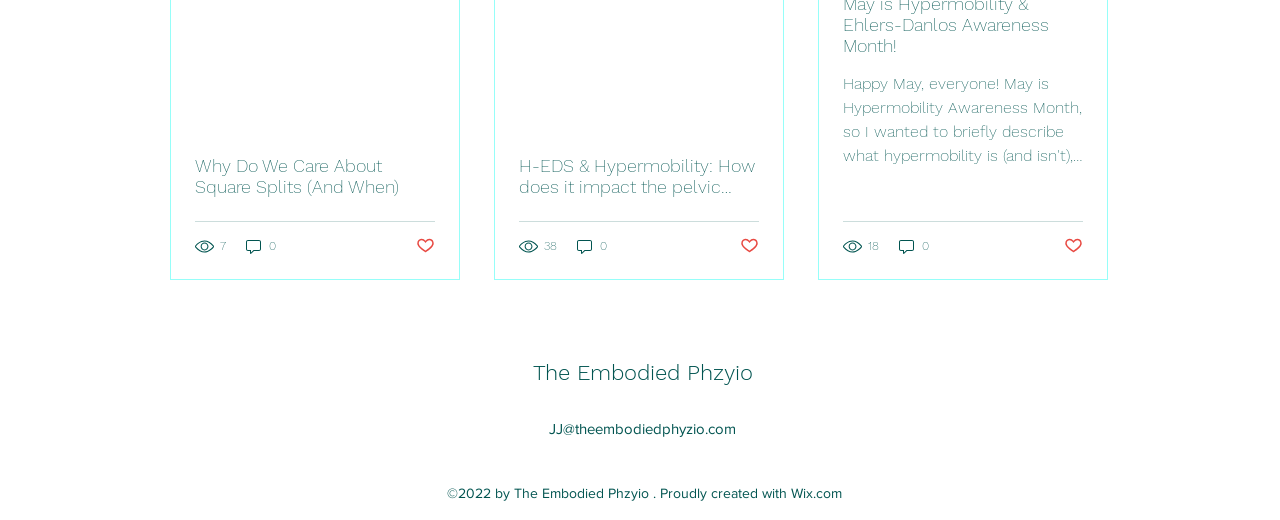Please identify the bounding box coordinates of the element I need to click to follow this instruction: "search for something".

None